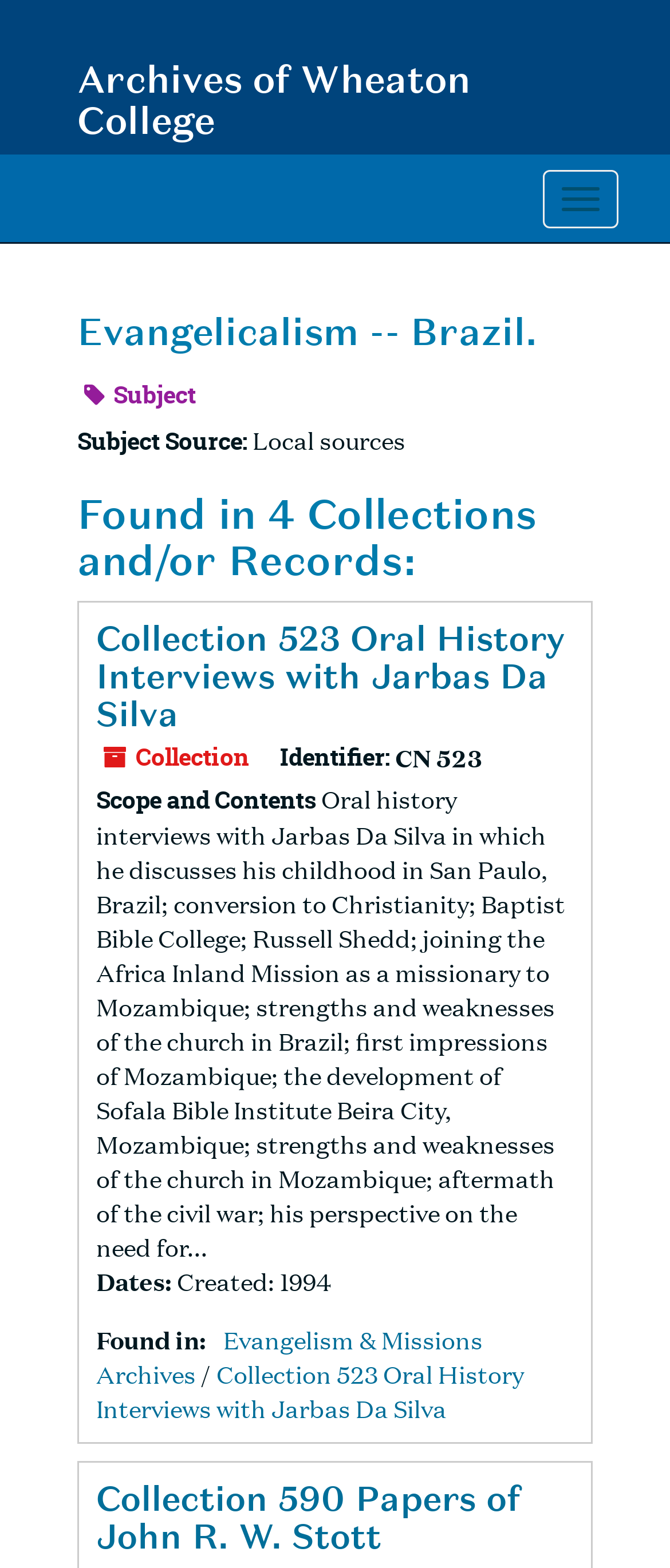Explain the contents of the webpage comprehensively.

The webpage is about Evangelicalism in Brazil, specifically showcasing archival collections related to this topic. At the top, there is a heading "Archives of Wheaton College" with a link to the same name. Below this, there is a primary navigation links section.

The main content is divided into sections, starting with a heading "Evangelicalism -- Brazil." followed by a "Page Actions" section. The first collection listed is "Collection 523 Oral History Interviews with Jarbas Da Silva", which includes a link to the collection, an identifier "CN 523", and a scope and contents description that provides detailed information about the oral history interviews.

Below this, there is a section with a heading "Found in 4 Collections and/or Records:", which lists multiple collections, including "Collection 523 Oral History Interviews with Jarbas Da Silva" again, and "Collection 590 Papers of John R. W. Stott". Each collection has a link to its respective page.

Throughout the page, there are various static text elements providing additional information, such as "Subject Source:", "Local sources", "Dates", and "Created: 1994". The page also includes a "translation missing: en.dates" section, which seems to be a placeholder for translation.